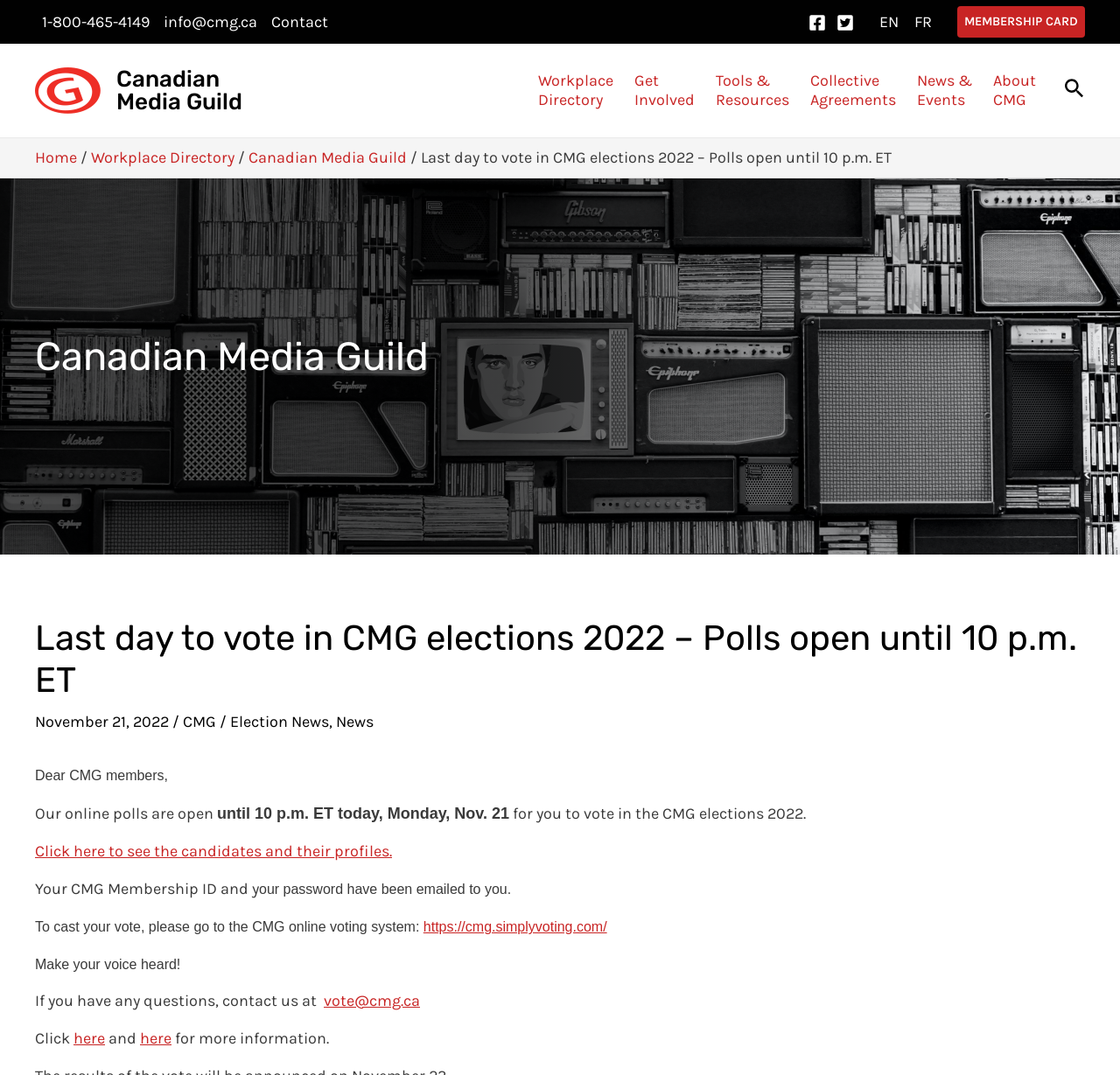Determine the bounding box coordinates for the clickable element to execute this instruction: "Search using the search icon". Provide the coordinates as four float numbers between 0 and 1, i.e., [left, top, right, bottom].

[0.95, 0.075, 0.969, 0.098]